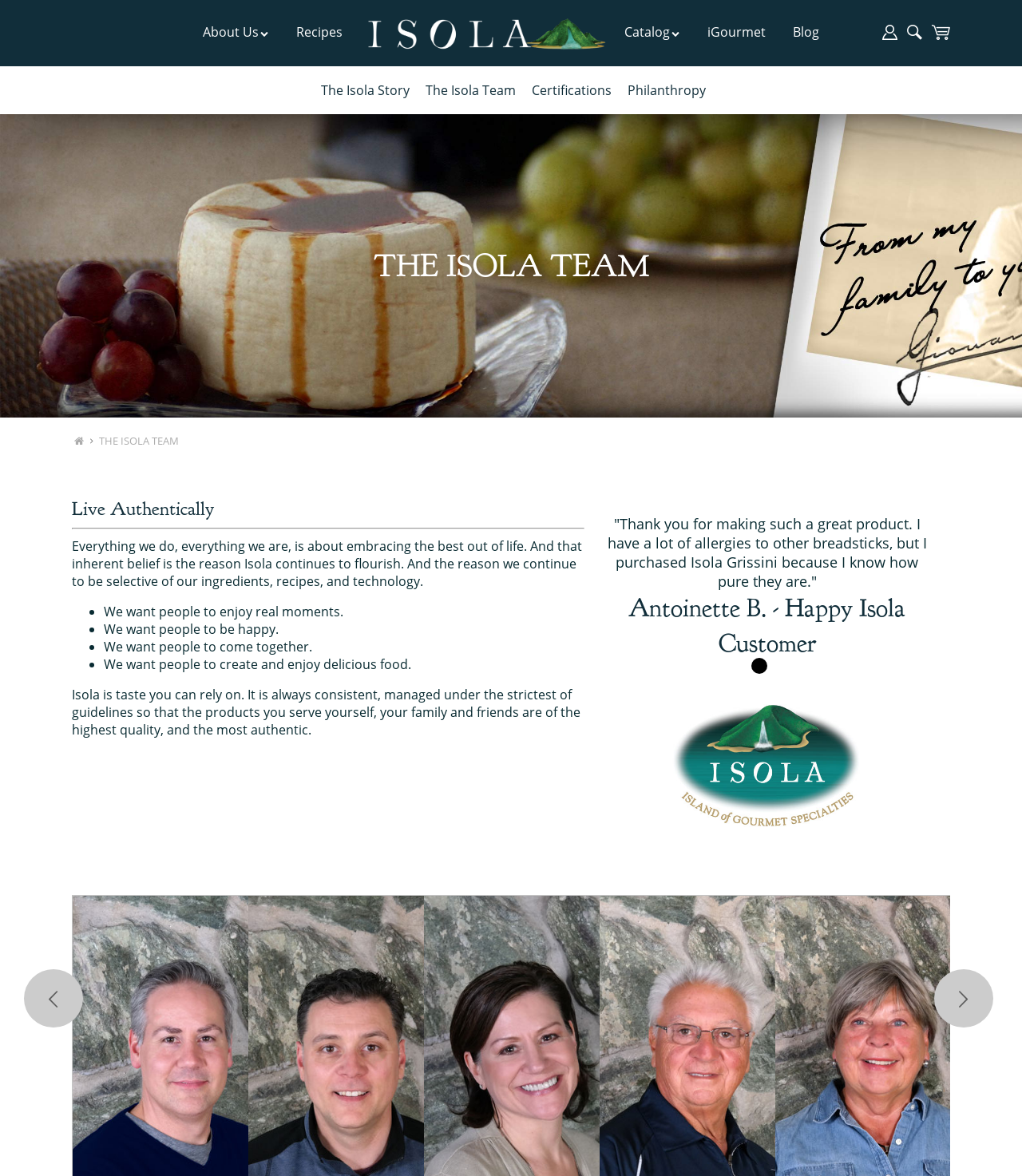Provide your answer in a single word or phrase: 
What type of products does Isola Imports offer?

Italian foods